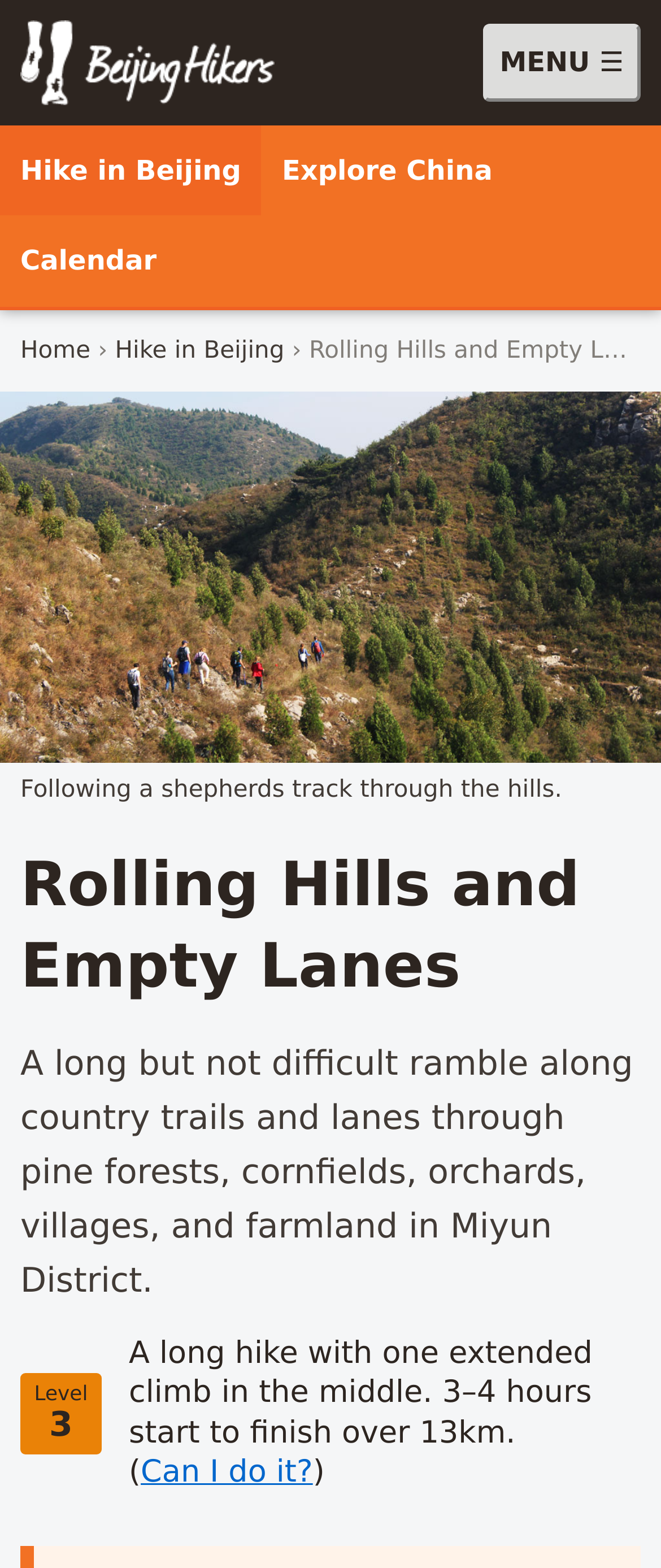Provide a comprehensive description of the webpage.

The webpage is about a hiking trail called "Rolling Hills and Empty Lanes" in Miyun District, Beijing. At the top right corner, there is a "MENU" button. Below it, there is a layout table with a link and an image on the left side. 

On the top navigation bar, there are three main site sections: "Hike in Beijing", "Explore China", and "Calendar". Below the navigation bar, there is a breadcrumbs section with links to "Home" and "Hike in Beijing", followed by a static text "›" and then the title of the current page "Rolling Hills and Empty Lanes".

The main content of the page is a figure with an image of a shepherd's track through the hills, accompanied by a figcaption. Below the image, there is a heading with the title "Rolling Hills and Empty Lanes". 

Following the heading, there is a paragraph describing the hike as "A long but not difficult ramble along country trails and lanes through pine forests, cornfields, orchards, villages, and farmland in Miyun District." 

Below the paragraph, there is a layout table with details about the hike, including the level, duration, and distance. There is also a link to "Can I do it?" which provides more information about the hike's difficulty.